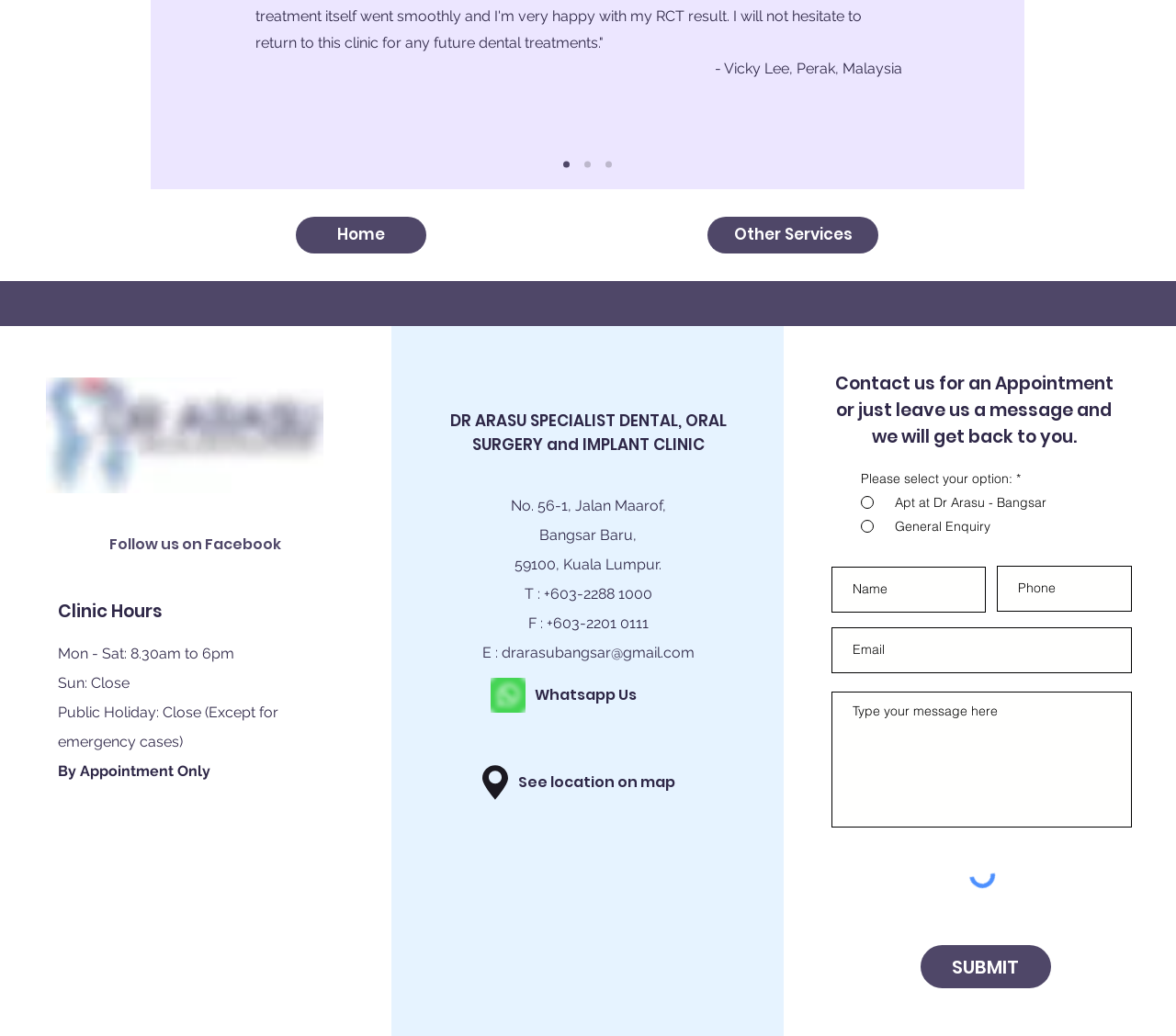Could you locate the bounding box coordinates for the section that should be clicked to accomplish this task: "Enter your name".

[0.707, 0.547, 0.838, 0.591]